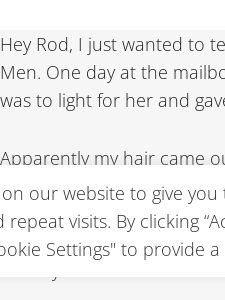What is the user's hair type?
Please provide an in-depth and detailed response to the question.

The caption states that the product blends seamlessly with naturally white or gray hair, implying that the user has this type of hair.